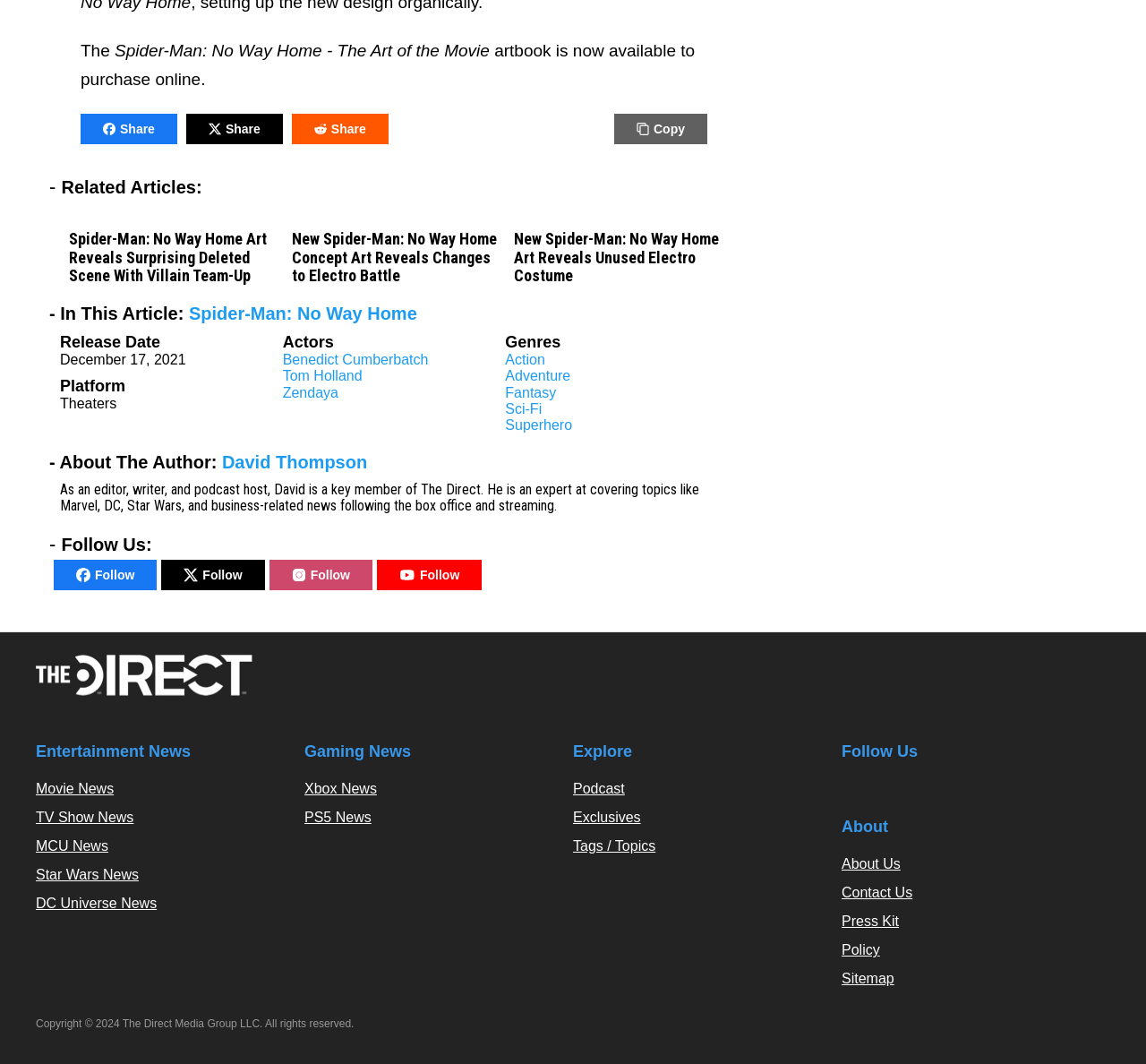Please give the bounding box coordinates of the area that should be clicked to fulfill the following instruction: "Explore MCU News". The coordinates should be in the format of four float numbers from 0 to 1, i.e., [left, top, right, bottom].

[0.031, 0.788, 0.094, 0.802]